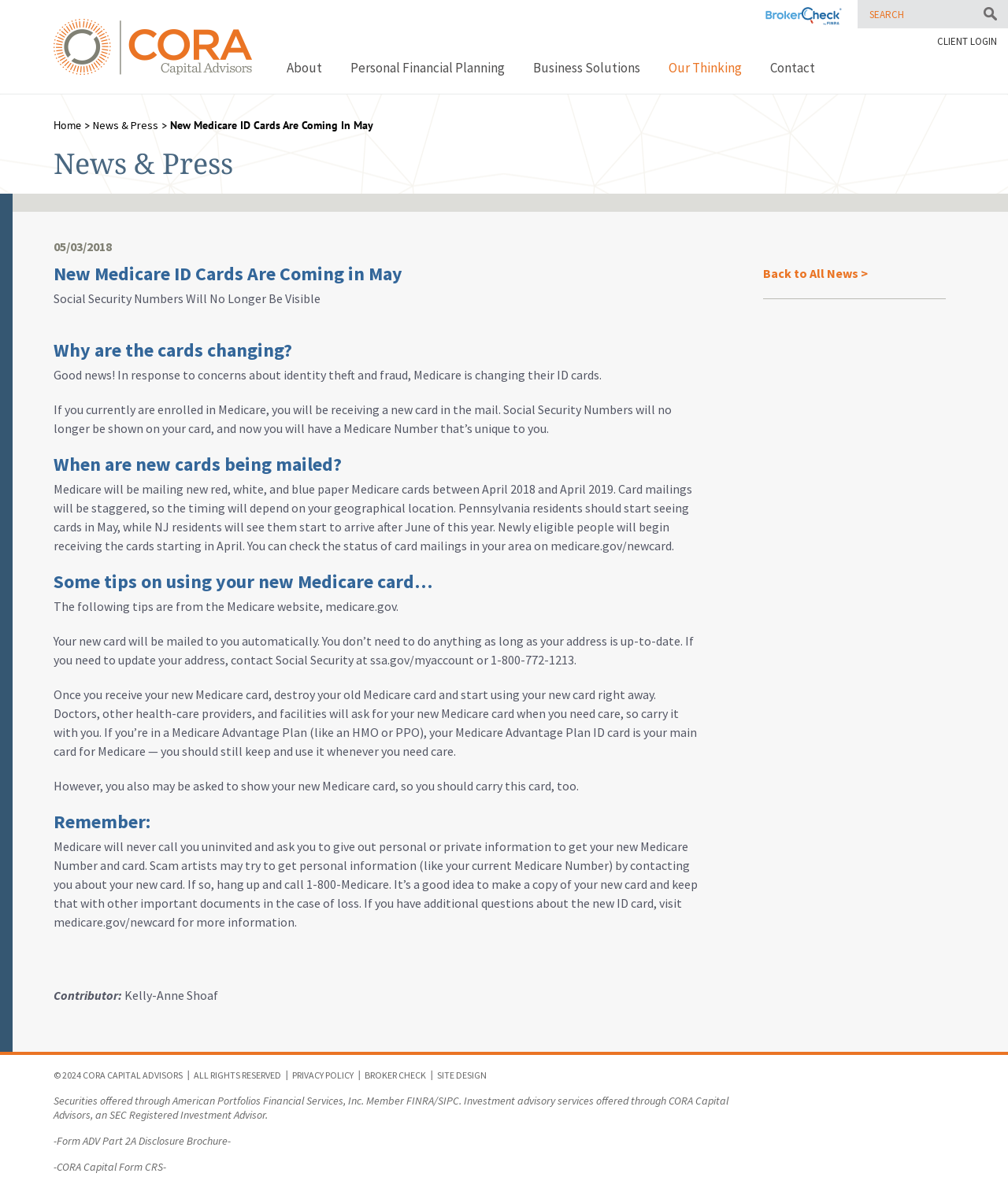Offer an in-depth caption of the entire webpage.

The webpage is about Cora Capital Advisors, a financial planning company. At the top, there is a header section with a logo on the left and a search bar on the right. Below the header, there are several navigation links, including "CLIENT LOGIN", "About", "Personal Financial Planning", "Business Solutions", "Our Thinking", and "Contact".

The main content of the webpage is an article about new Medicare ID cards being mailed out. The article has a title "New Medicare ID Cards Are Coming in May" and is divided into several sections with headings. The first section explains why the cards are changing, citing concerns about identity theft and fraud. The second section discusses when the new cards will be mailed out, with a staggered schedule depending on geographical location. The third section provides tips on using the new Medicare card, including destroying the old card and carrying the new one.

The article also includes a section with a heading "Remember:" that warns about scams and advises making a copy of the new card. At the bottom of the article, there is a link to "Back to All News >" and a contributor's name, Kelly-Anne Shoaf.

The footer section at the bottom of the webpage has copyright information, links to "PRIVACY POLICY", "BROKER CHECK", and "SITE DESIGN", as well as a statement about securities offered through American Portfolios Financial Services, Inc. and investment advisory services offered through CORA Capital Advisors. There are also links to FINRA and SIPC, and a disclosure brochure and Form CRS.